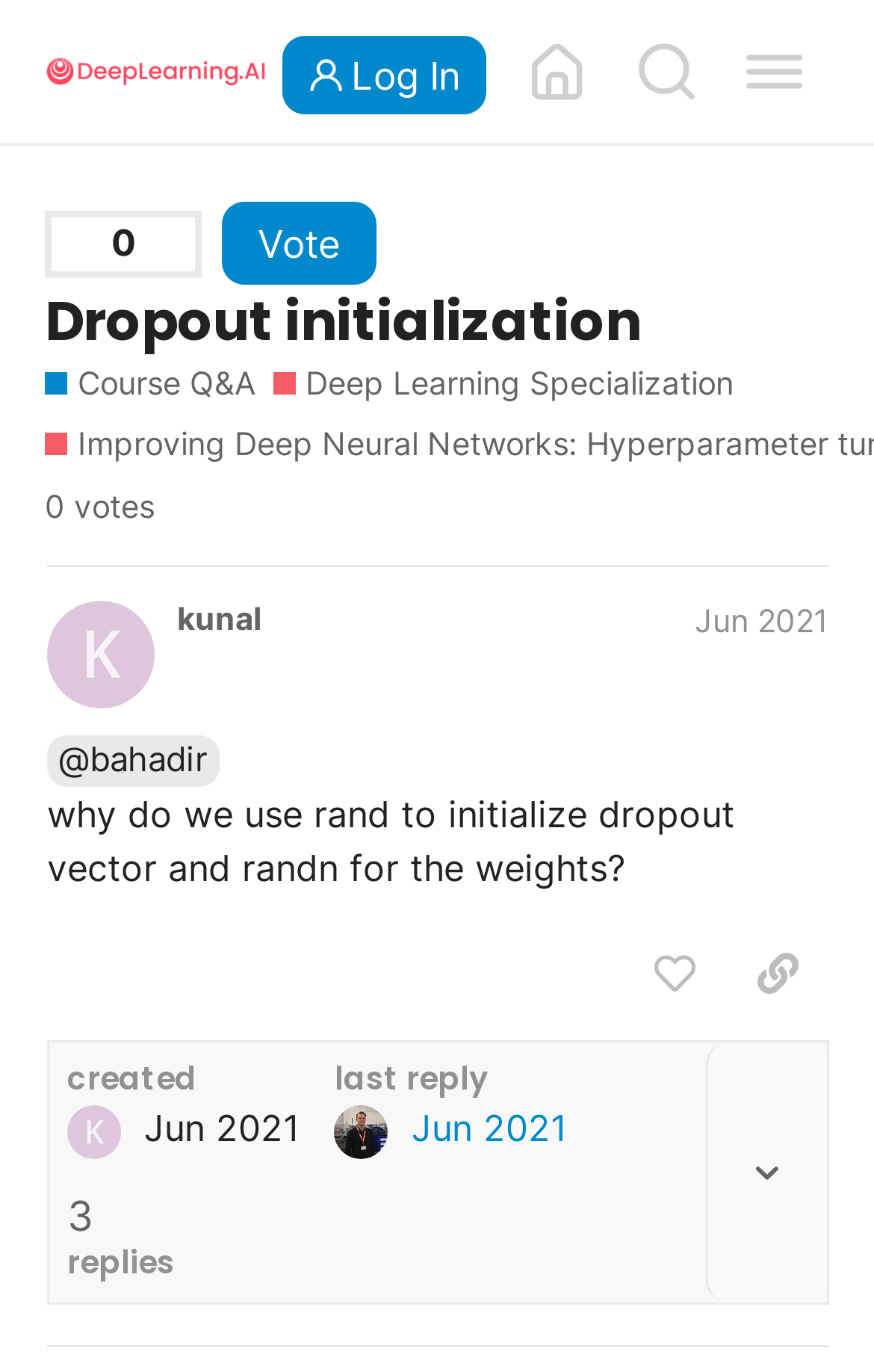Describe the webpage meticulously, covering all significant aspects.

This webpage appears to be a forum discussion page from DeepLearning.AI. At the top, there is a header section with a logo of DeepLearning.AI on the left, a "Log In" button, a link to the "Deep Learning Forum home page", a search button, and a menu button. 

Below the header, there is a heading that reads "Dropout initialization" and a link to the same title. To the right of the heading, there are links to "Course Q&A" and "Deep Learning Specialization". 

Further down, there is a list of tags and a region that contains a post from a user named @kunal. The post has a heading with the user's name and the date "Jun 2021". Below the heading, there is a link to the user's profile and the date "Jun 7, 2021 9:11 am". 

The main content of the post is a question asked by @bahadir, which reads "why do we use rand to initialize dropout vector and randn for the weights?". Below the question, there are buttons to like the post, copy a link to the post, and a button with an image. There is also a text that says "created" and the date "Jun 7, 2021 9:11 am" again. 

To the right of the post, there is a link to the last reply, which is dated "Jun 8, 2021 9:45 pm". At the bottom, there is a text that says "replies".